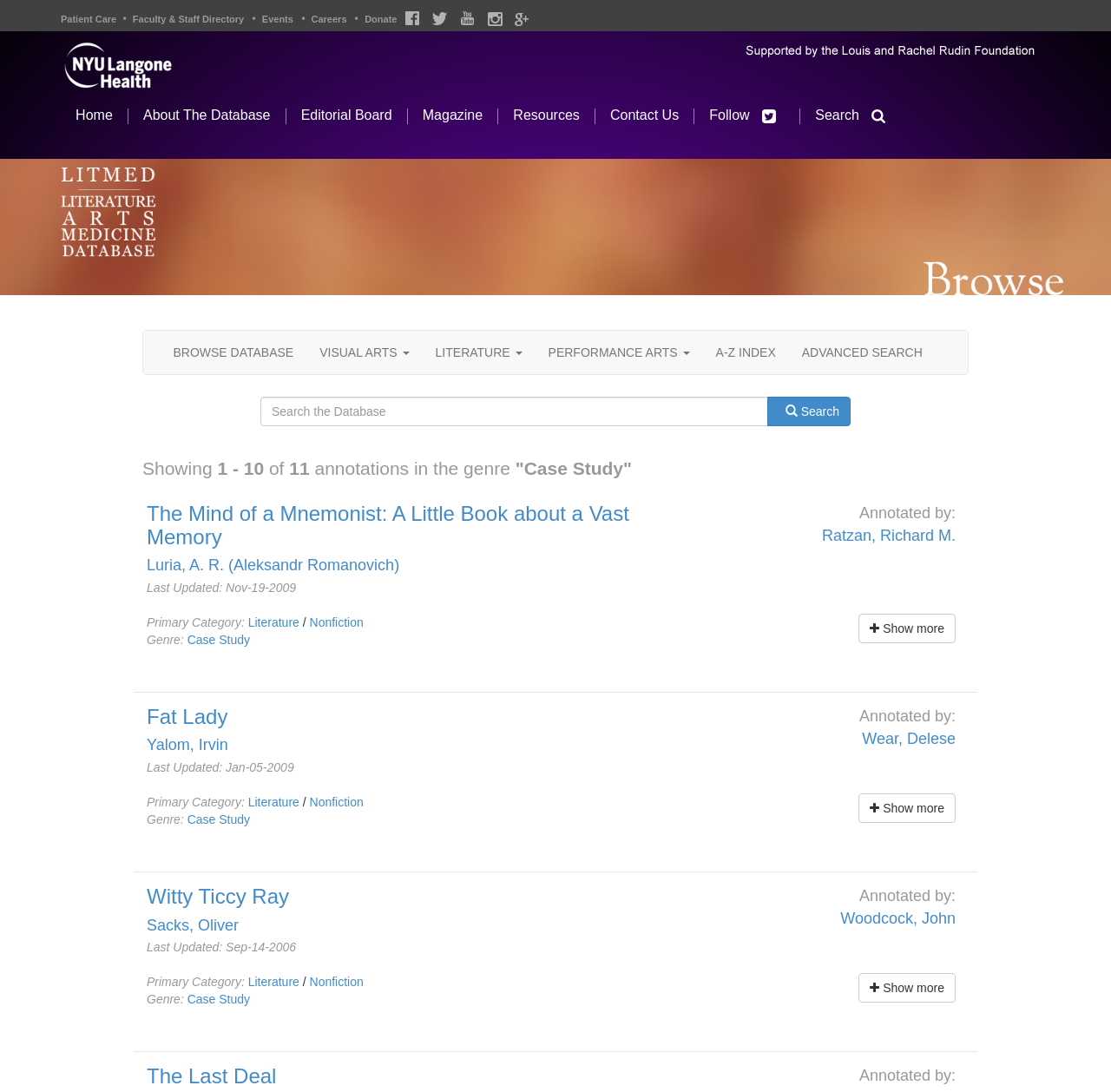Please indicate the bounding box coordinates for the clickable area to complete the following task: "Search the Database". The coordinates should be specified as four float numbers between 0 and 1, i.e., [left, top, right, bottom].

[0.691, 0.363, 0.766, 0.39]